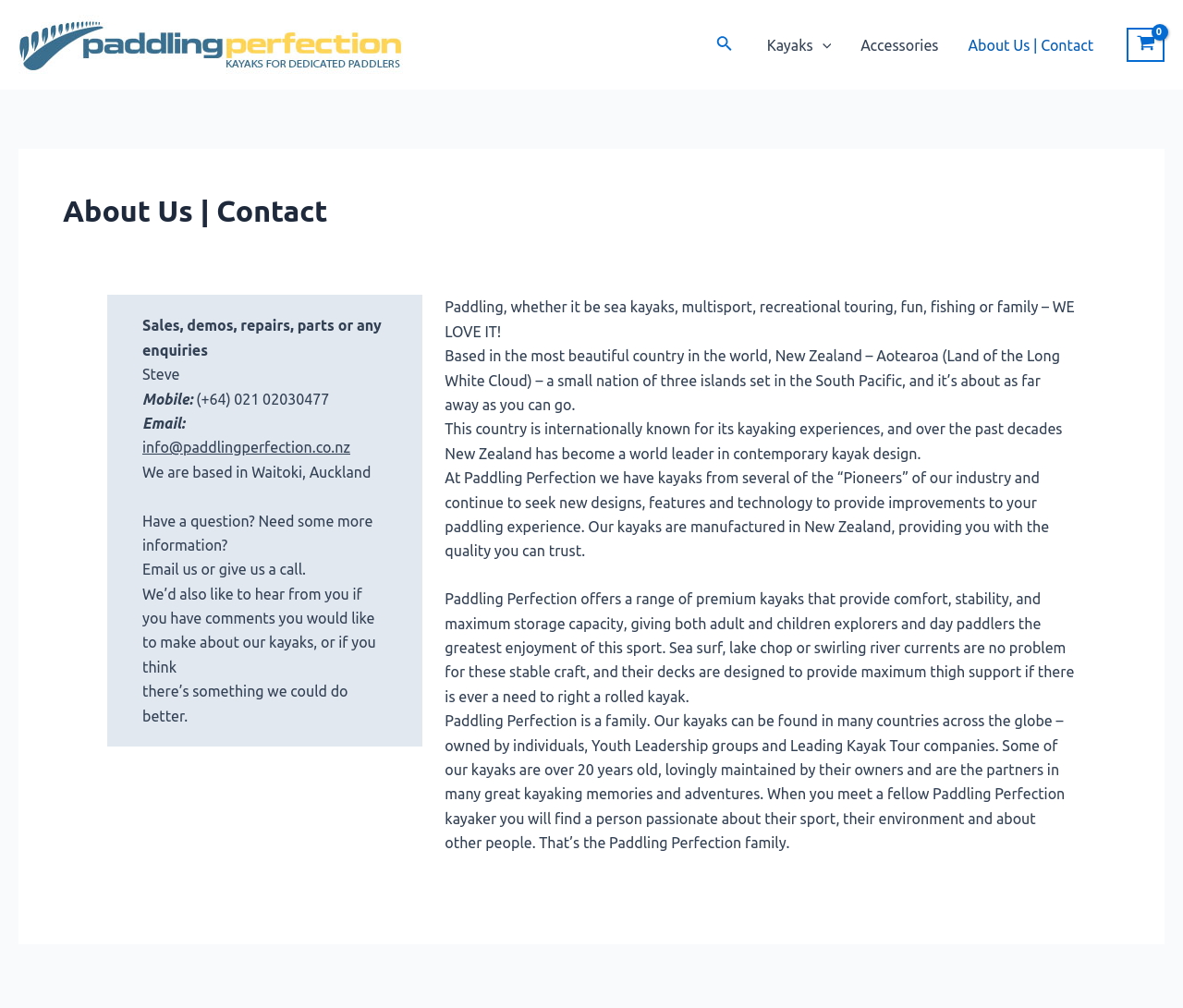Create an in-depth description of the webpage, covering main sections.

The webpage is about Paddling Perfection, a company that sells kayaks and offers related services. At the top left, there is a link to the homepage, and next to it, a search icon link with a small image. On the top right, there is a navigation menu with links to "Kayaks", "Accessories", and "About Us | Contact". 

To the right of the navigation menu, there is a link to view the shopping cart, which is currently empty, accompanied by a small image. 

The main content of the page is divided into two sections. The first section contains contact information, including a name, mobile number, email address, and physical location. There is also a call to action, encouraging visitors to email or call with questions or comments.

The second section is a lengthy passage of text that describes the company's passion for kayaking, its location in New Zealand, and the quality of its kayaks. The text also mentions the company's commitment to providing comfort, stability, and maximum storage capacity in its kayaks. Additionally, it highlights the company's global presence and the sense of community among its customers.